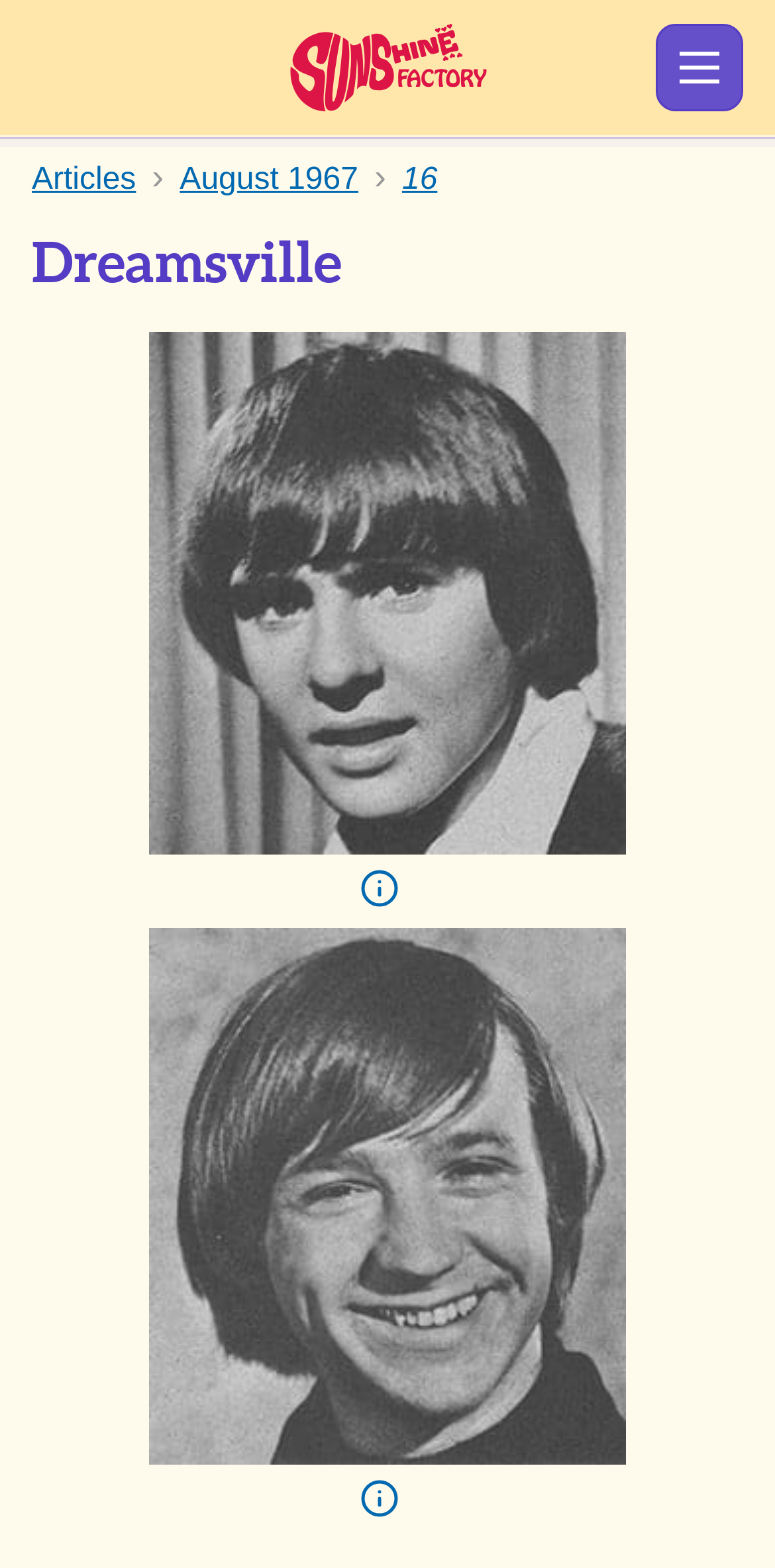Find the bounding box coordinates of the clickable area that will achieve the following instruction: "Show the menu".

[0.846, 0.015, 0.959, 0.071]